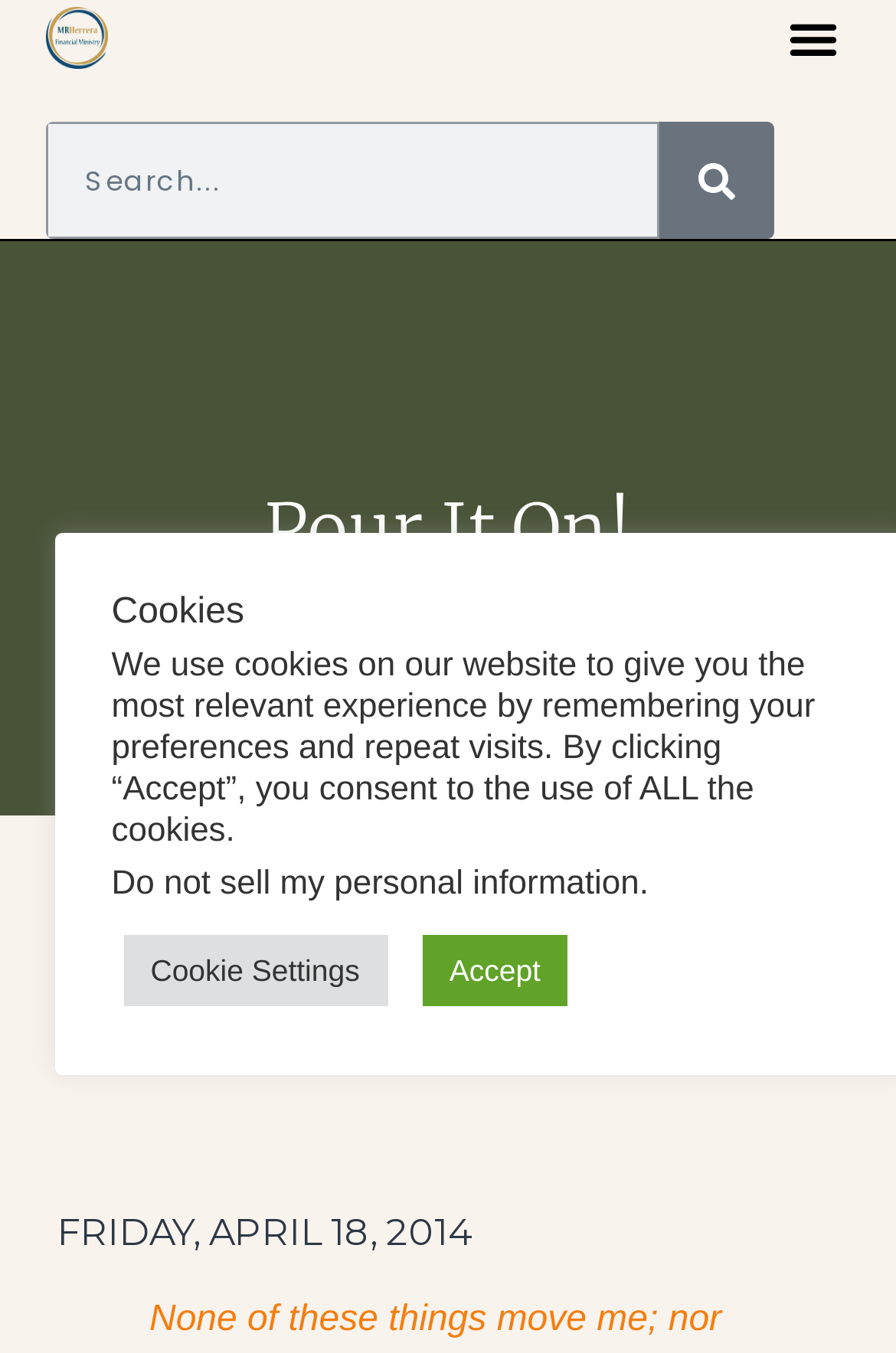Provide an in-depth caption for the elements present on the webpage.

The webpage is titled "Pour It On! – MRHerrera" and features a site logo at the top left corner. To the right of the logo is a search bar with a searchbox and a search button, which contains a small icon. At the top right corner, there is a menu toggle button.

Below the search bar, there is a large heading that reads "Pour It On!". Underneath this heading, there are two links, one with the date "April 18, 2014" and another with the initials "RH".

Further down the page, there is a section with a heading that reads "Cookies". This section contains a paragraph of text explaining the use of cookies on the website, followed by a link that reads "Do not sell my personal information". There are two buttons in this section, "Cookie Settings" and "Accept", which are positioned side by side.

At the very bottom of the page, there is a line of text that reads "FRIDAY, APRIL 18, 2014".